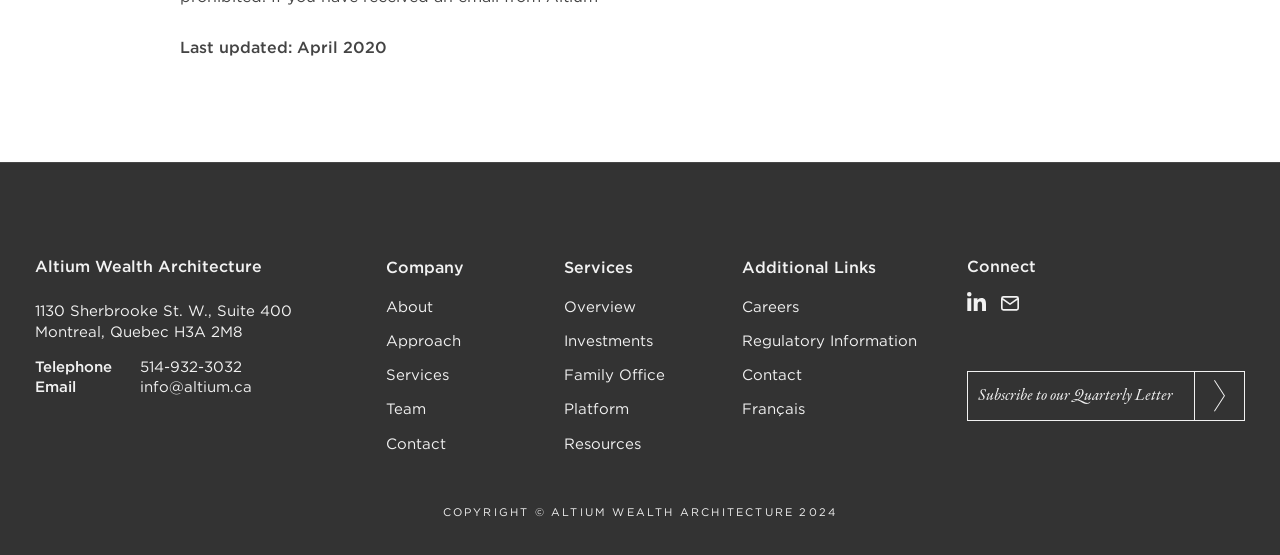Determine the bounding box coordinates of the region that needs to be clicked to achieve the task: "Click About".

[0.302, 0.534, 0.338, 0.569]